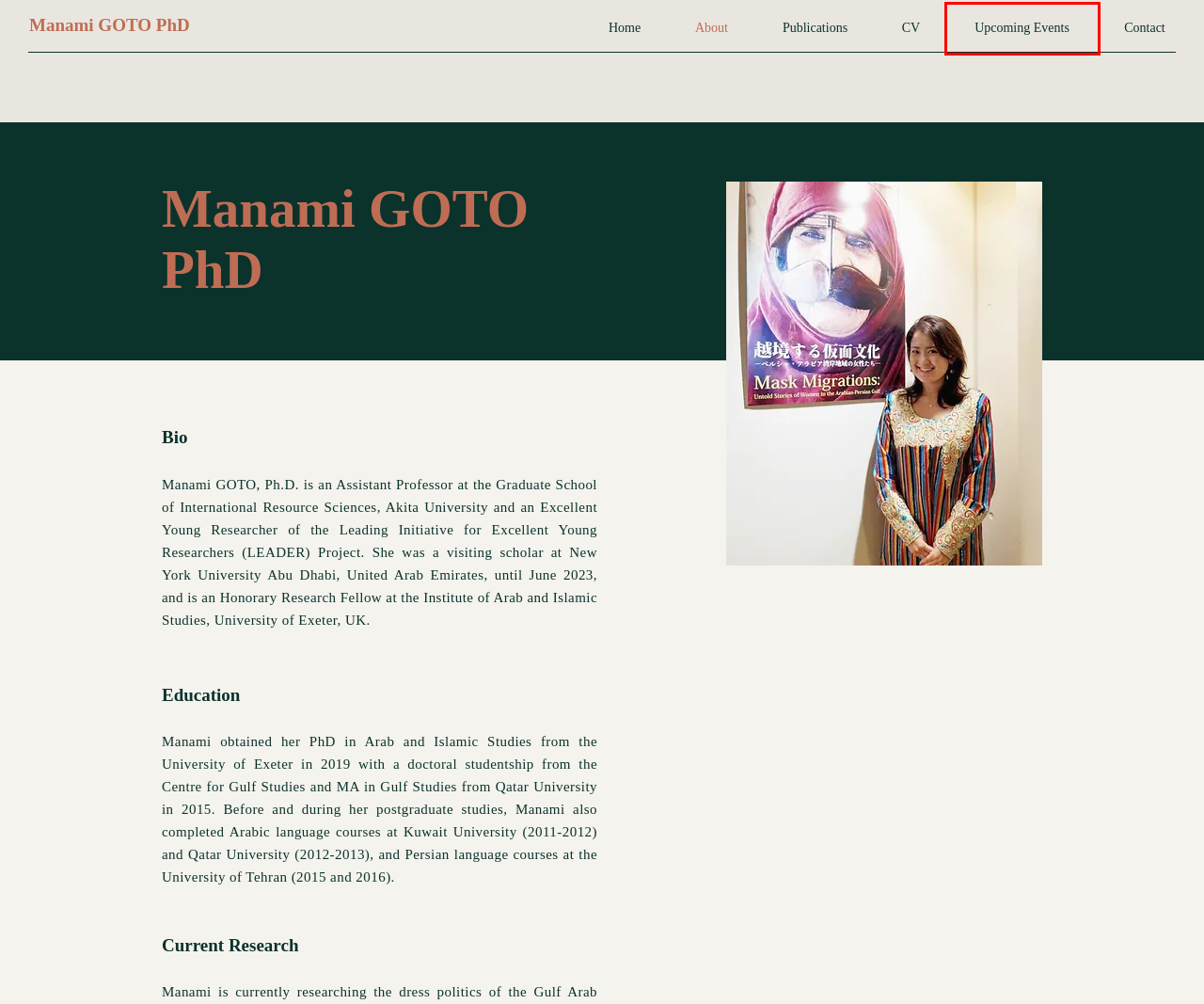Given a screenshot of a webpage with a red bounding box around a UI element, please identify the most appropriate webpage description that matches the new webpage after you click on the element. Here are the candidates:
A. Privacy Policy | Manami Goto
B. Terms of Use | Manami Goto
C. Upcoming Events | Manami Goto
D. Gulf Studies | Manami Goto
E. Publications | Manami Goto
F. Contact | Manami Goto
G. CV | Manami Goto
H. Manami GOTO | Tokyo University of Foreign Studies - Academia.edu

C